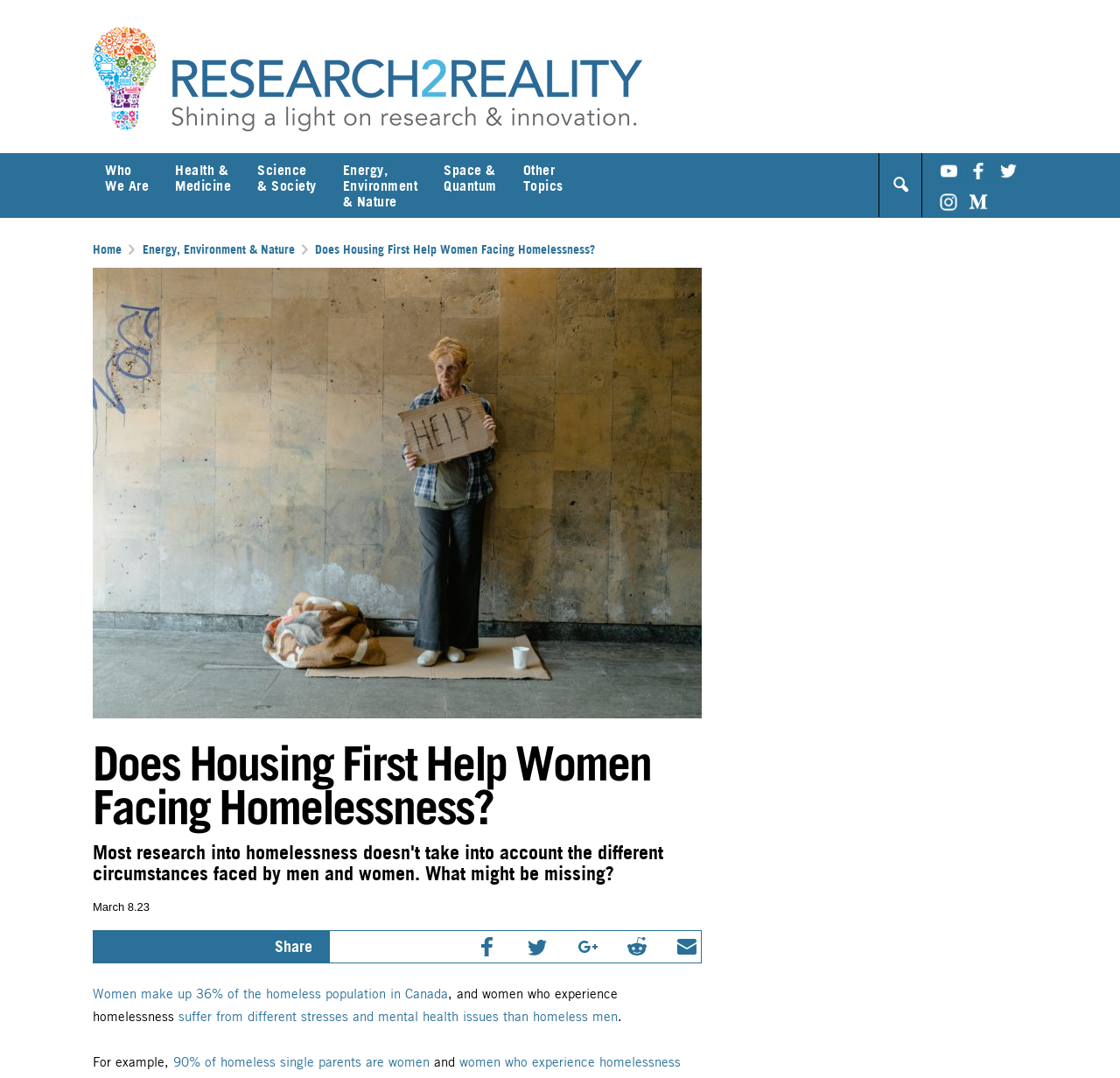Explain the webpage's design and content in an elaborate manner.

The webpage is about a research article titled "Does Housing First Help Women Facing Homelessness?" with a focus on the different circumstances faced by men and women experiencing homelessness. 

At the top of the page, there is a logo image of "Research2Reality" on the left, followed by a row of links to different sections of the website, including "Who We Are", "Health & Medicine", "Science & Society", and others. On the right side of the top section, there are social media links to YouTube, Facebook, Twitter, Instagram, and Medium, each accompanied by a corresponding image.

Below the top section, there is a large heading that repeats the title of the article, followed by a subheading that summarizes the main idea of the research: "Most research into homelessness doesn't take into account the different circumstances faced by men and women. What might be missing?" 

To the right of the heading, there is a button with an icon, and below it, there are links to "Home" and "Energy, Environment & Nature". 

The main content of the article starts with a large image, followed by a series of paragraphs and links that discuss the research findings. The text explains that women make up 36% of the homeless population in Canada and face different stresses and mental health issues than homeless men. It also provides specific statistics, such as 90% of homeless single parents being women. 

At the bottom of the page, there are links to share the article on various social media platforms, including Facebook, Twitter, Google+, Reddit, and email.